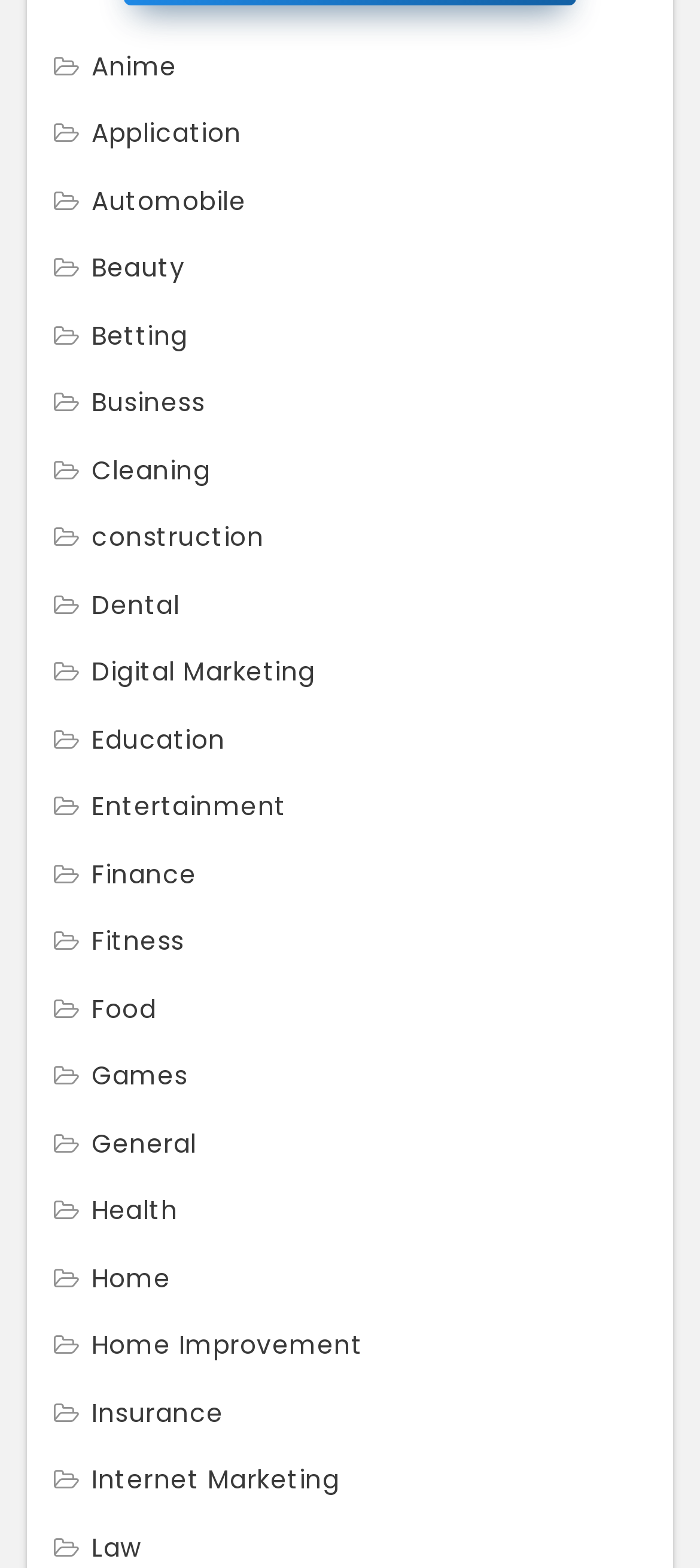Kindly determine the bounding box coordinates of the area that needs to be clicked to fulfill this instruction: "View Health".

[0.077, 0.761, 0.254, 0.783]